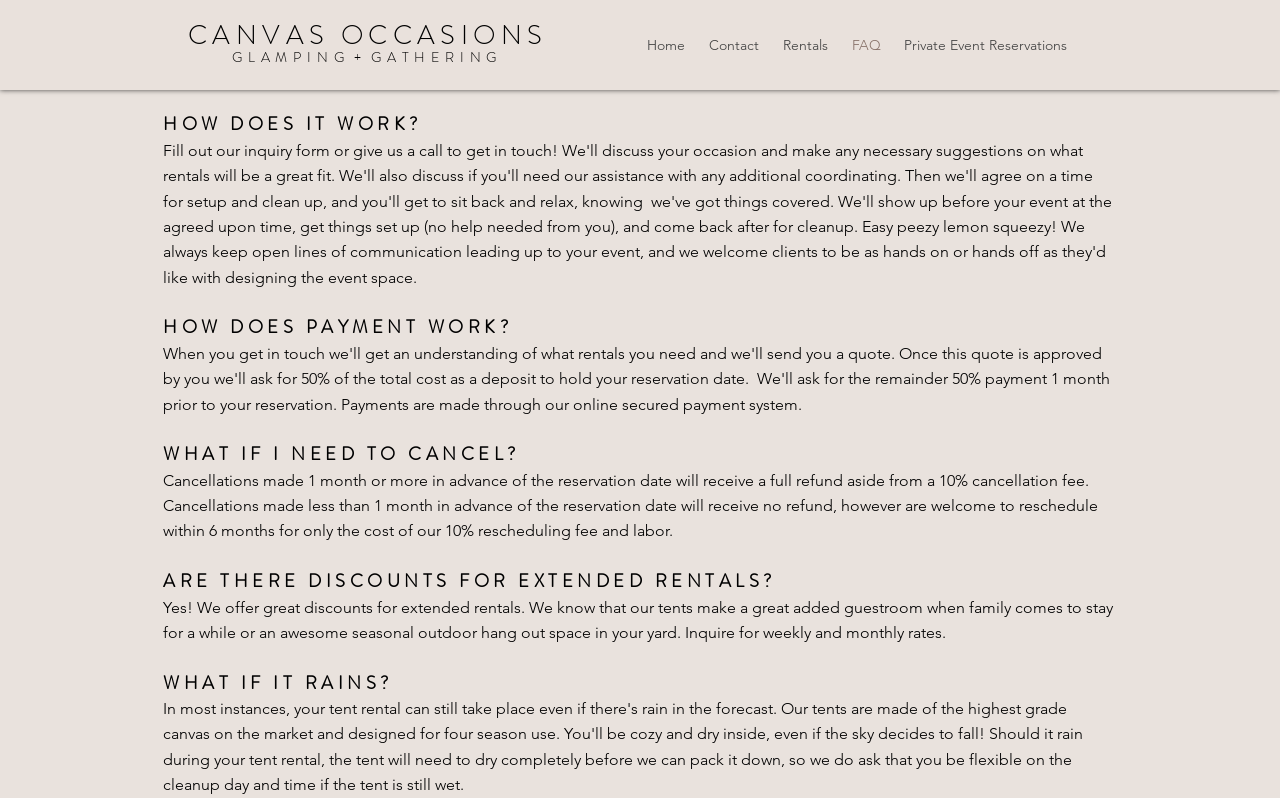Given the element description, predict the bounding box coordinates in the format (top-left x, top-left y, bottom-right x, bottom-right y), using floating point numbers between 0 and 1: CANVAS OCCASIONS

[0.147, 0.02, 0.428, 0.068]